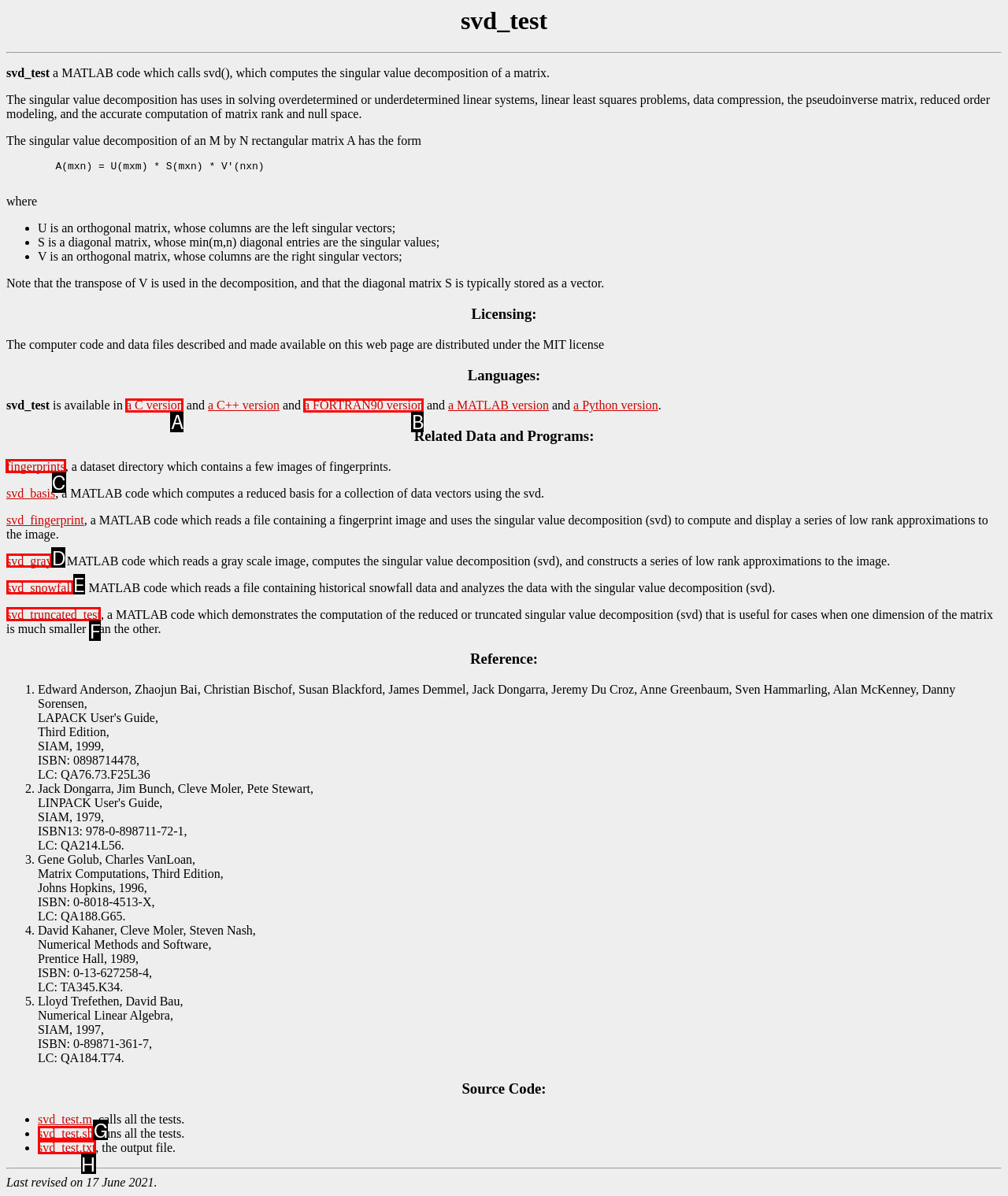Tell me which element should be clicked to achieve the following objective: click the 'fingerprints' link
Reply with the letter of the correct option from the displayed choices.

C